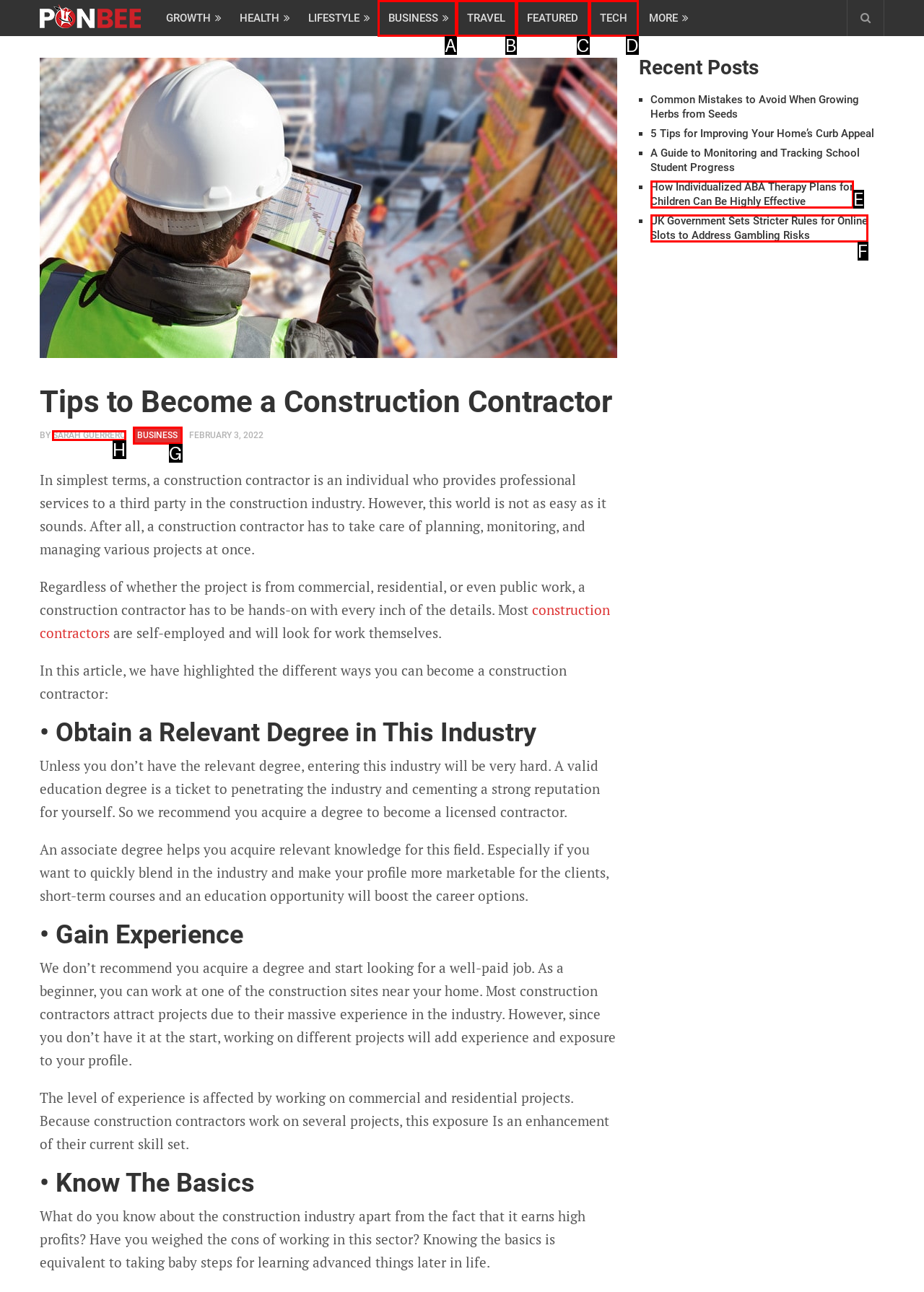Please indicate which HTML element to click in order to fulfill the following task: Read the article by Sarah Guerrero Respond with the letter of the chosen option.

H